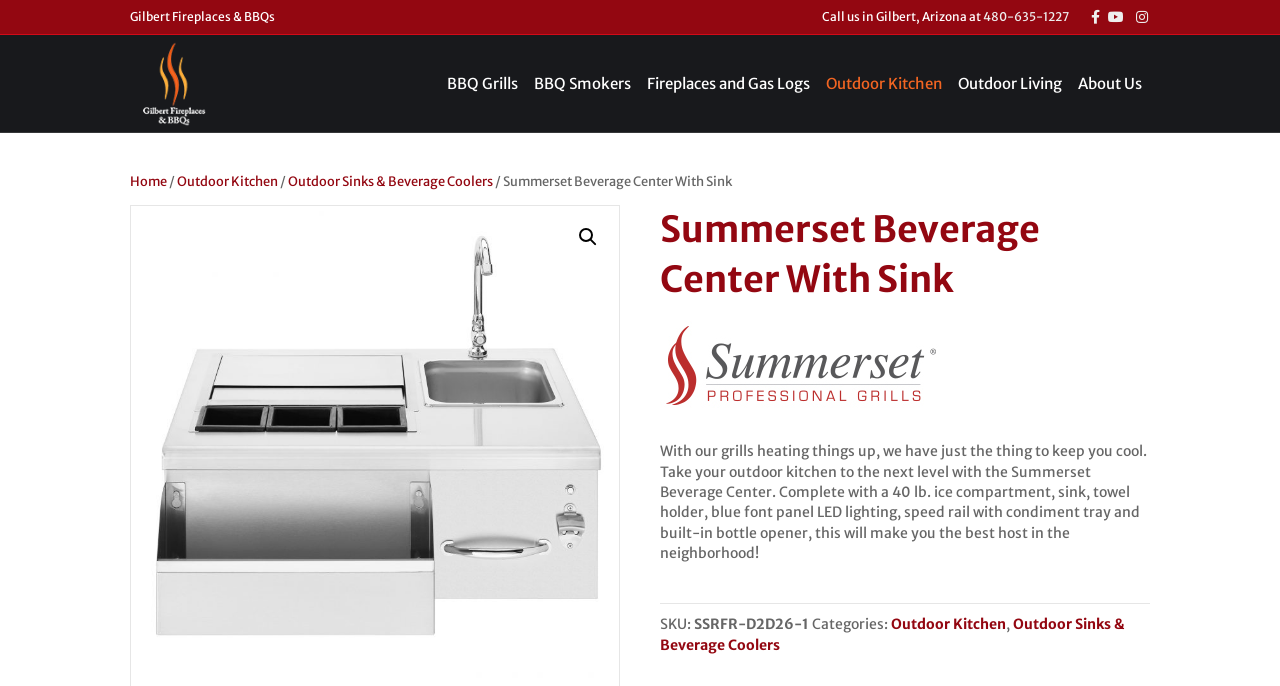What is the main feature of the Summerset Beverage Center?
Answer the question with detailed information derived from the image.

I found the main feature by reading the description of the Summerset Beverage Center, which says 'Complete with a 40 lb. ice compartment, sink, towel holder, blue font panel LED lighting, speed rail with condiment tray and built-in bottle opener...'.